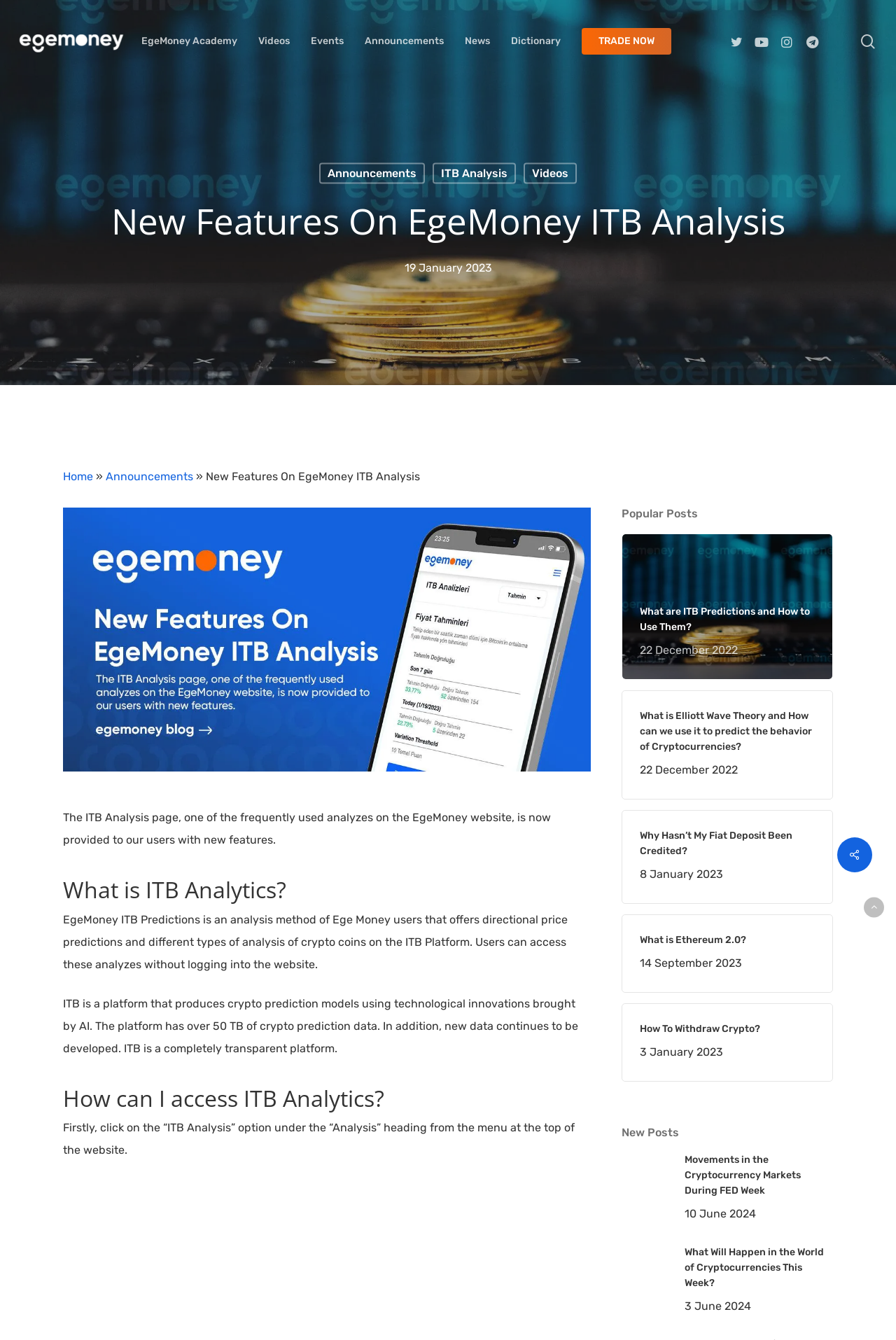Determine the bounding box coordinates for the area that needs to be clicked to fulfill this task: "Check the Popular Posts". The coordinates must be given as four float numbers between 0 and 1, i.e., [left, top, right, bottom].

[0.693, 0.377, 0.93, 0.39]